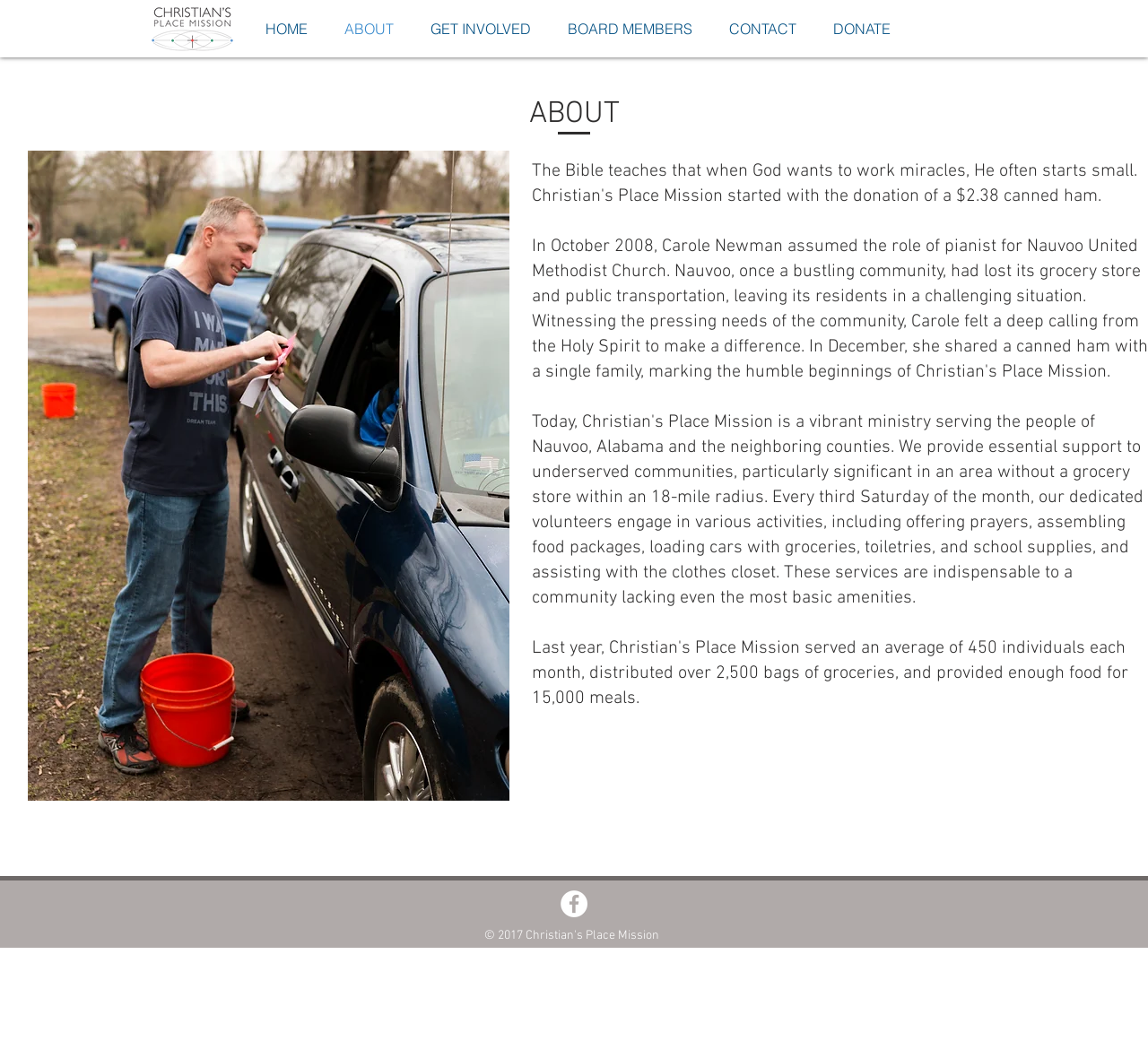What is the purpose of the link 'GET INVOLVED'?
Examine the image and give a concise answer in one word or a short phrase.

To get involved